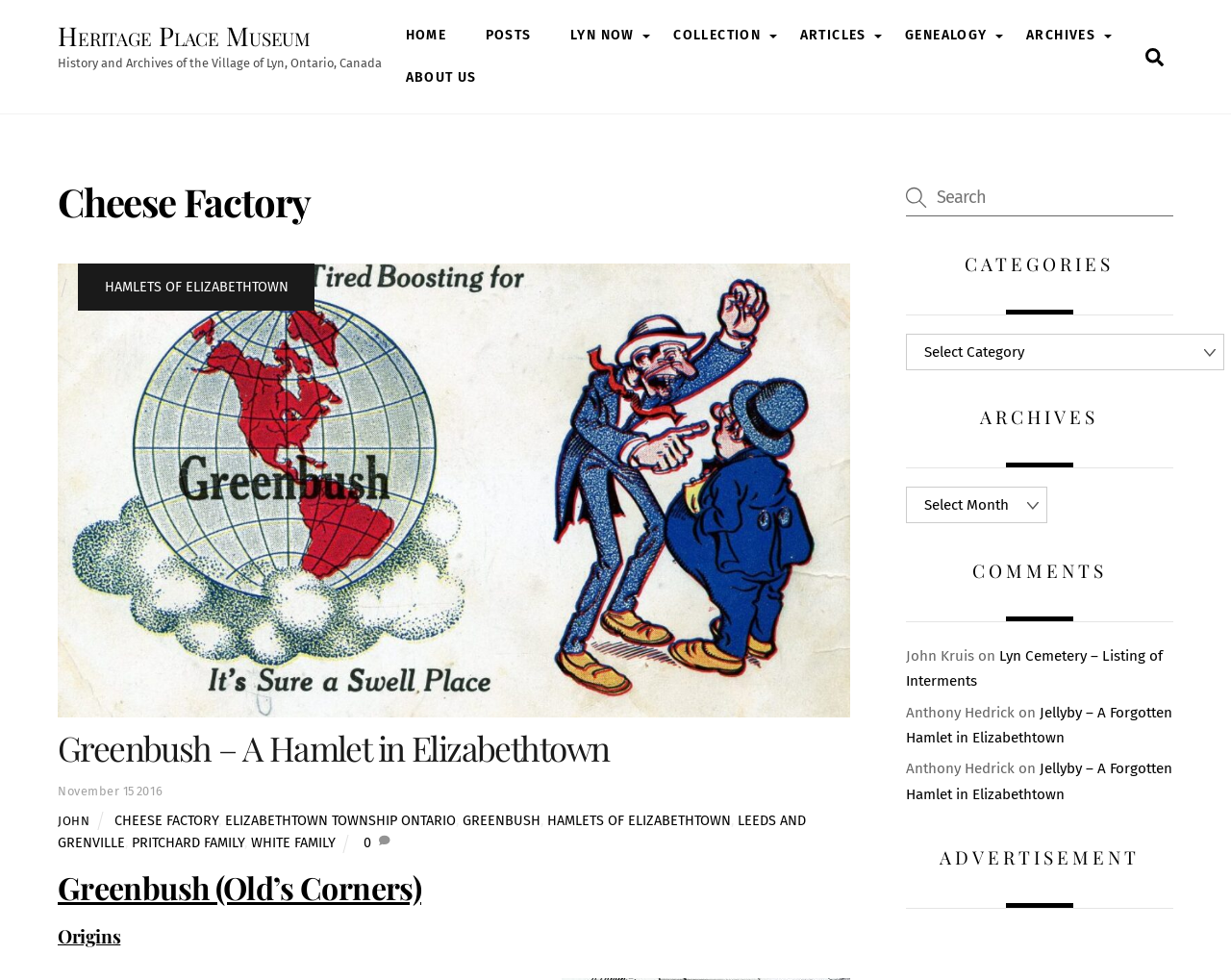Please identify the bounding box coordinates of where to click in order to follow the instruction: "View ARCHIVES".

[0.736, 0.414, 0.953, 0.478]